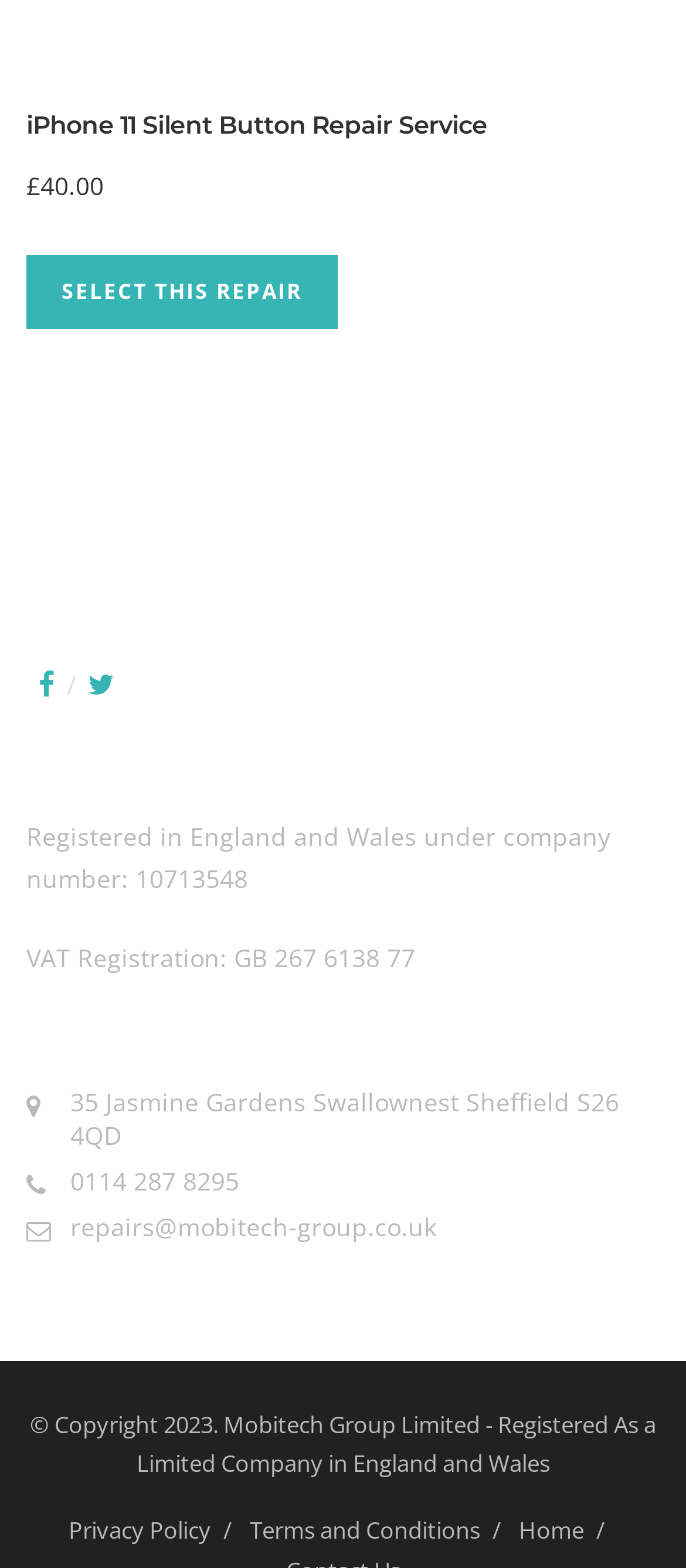What is the company name? Examine the screenshot and reply using just one word or a brief phrase.

Mobitech Group Limited